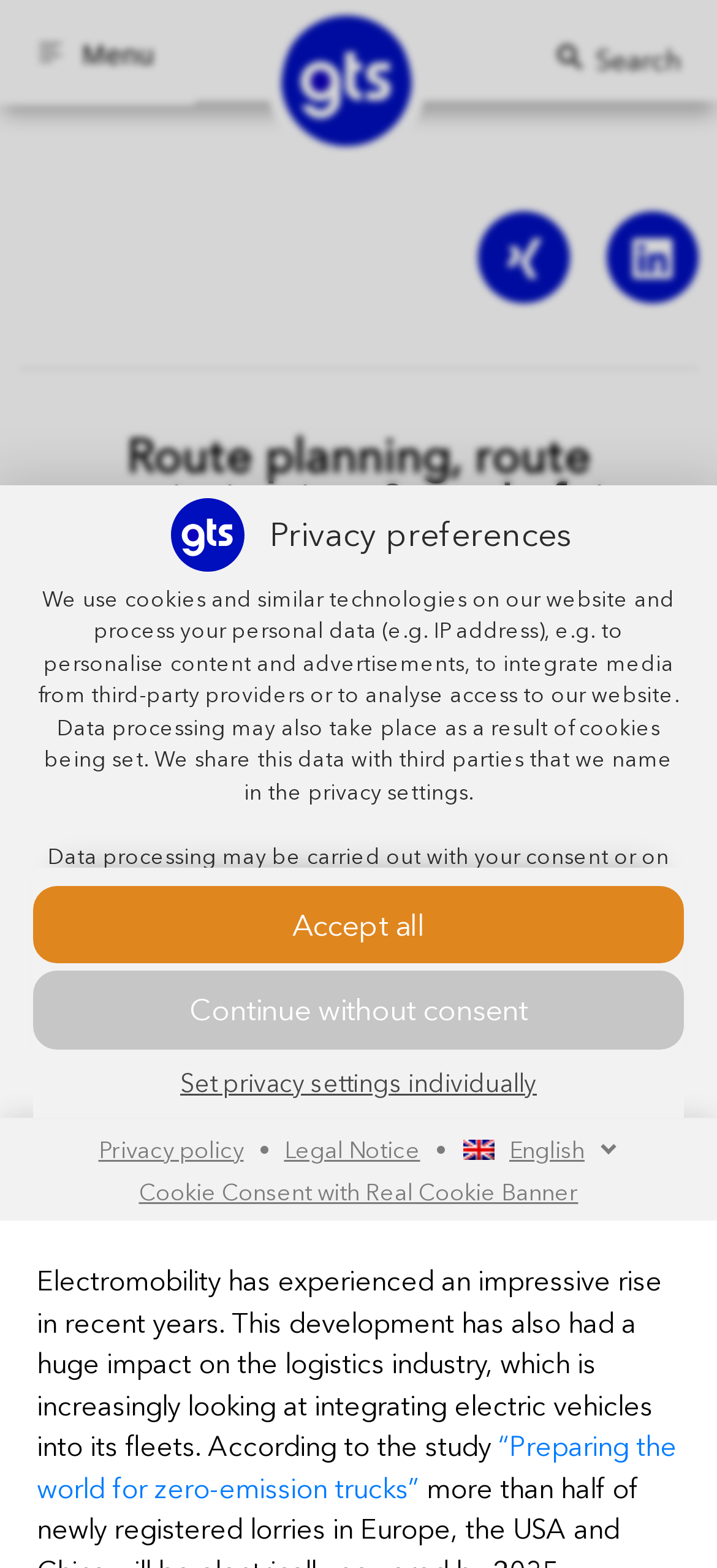Locate the bounding box of the UI element defined by this description: "Xing". The coordinates should be given as four float numbers between 0 and 1, formatted as [left, top, right, bottom].

[0.667, 0.135, 0.795, 0.193]